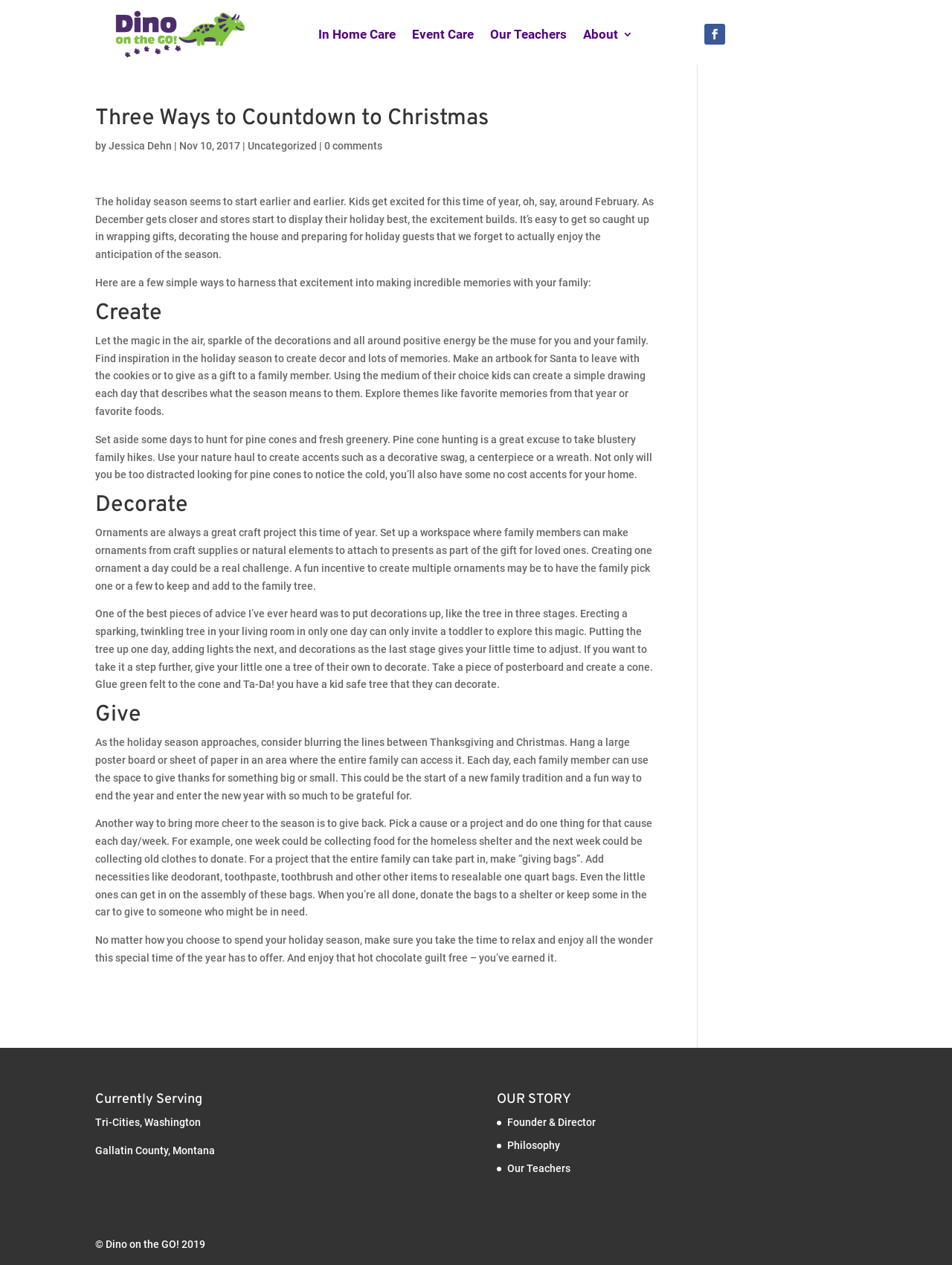Kindly provide the bounding box coordinates of the section you need to click on to fulfill the given instruction: "Click on the 'In Home Care' link".

[0.335, 0.023, 0.416, 0.036]